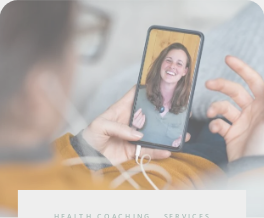What is the purpose of the video call?
From the image, respond with a single word or phrase.

Health coaching